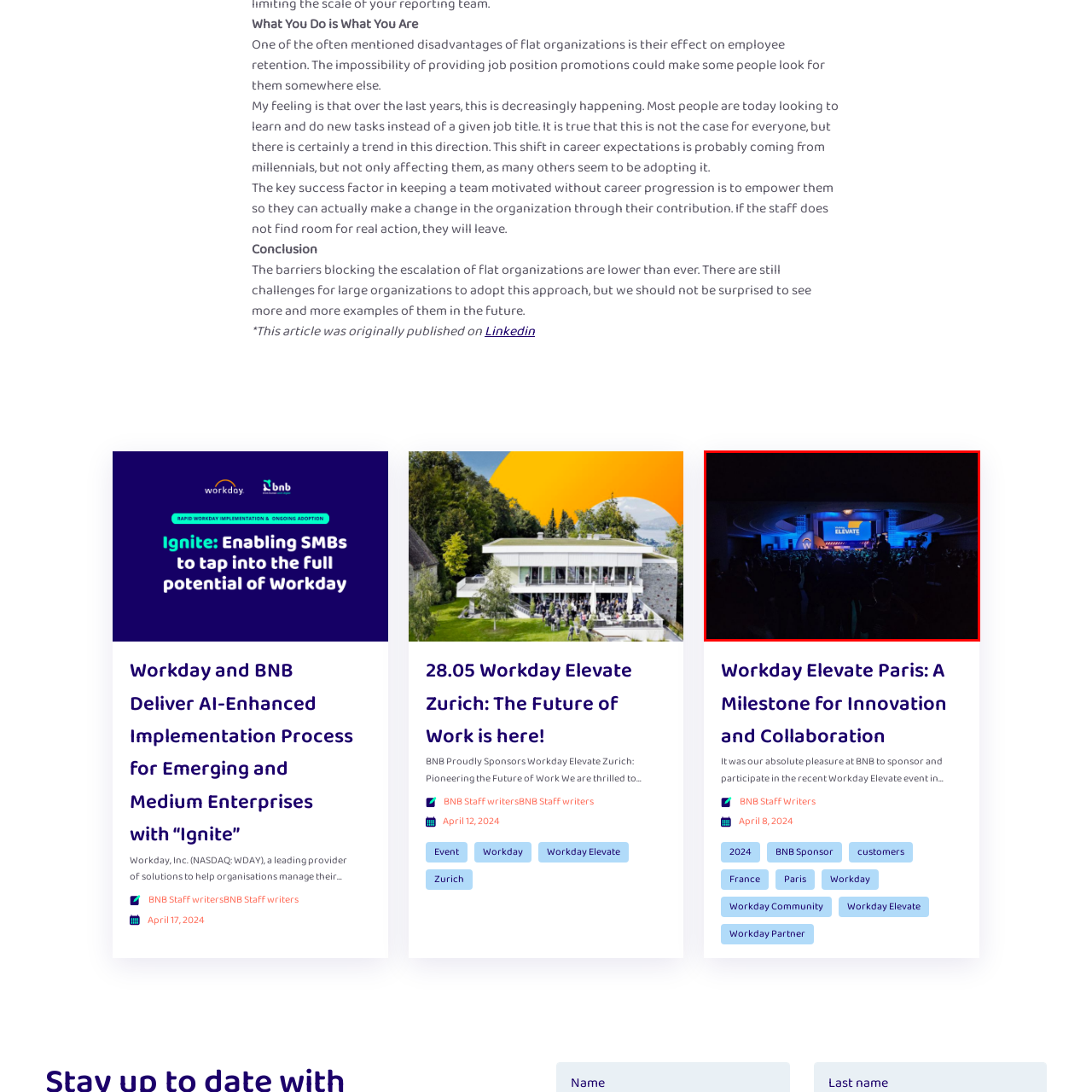Examine the section enclosed by the red box and give a brief answer to the question: What is the atmosphere of the event?

Energetic